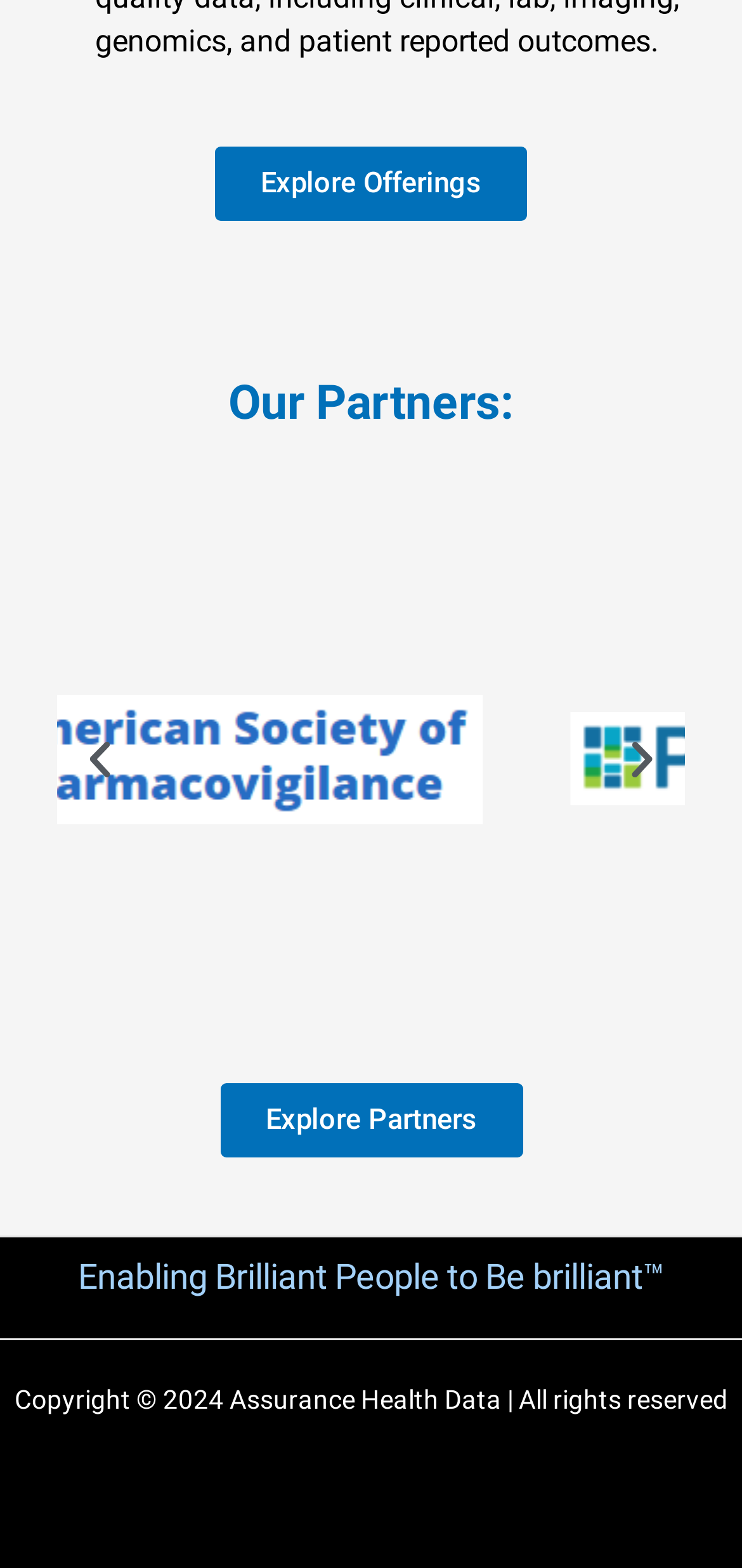What is the tagline of the company?
Please look at the screenshot and answer in one word or a short phrase.

Enabling Brilliant People to Be brilliant